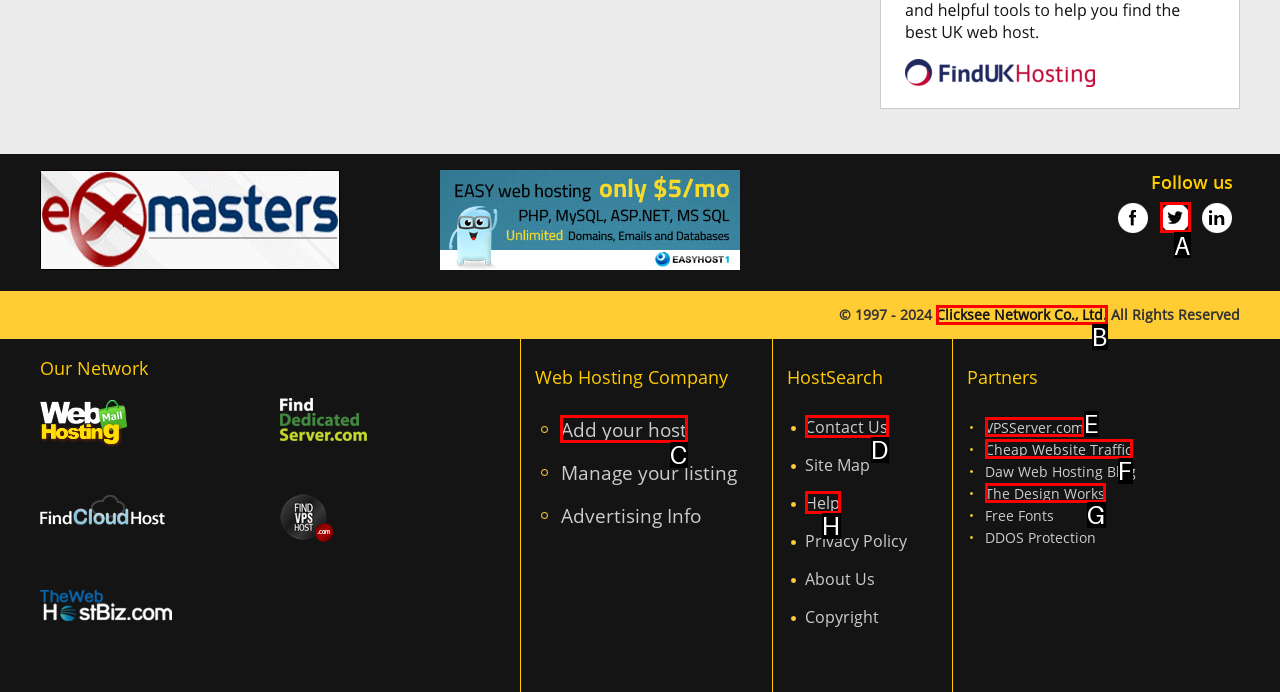Determine the right option to click to perform this task: Add your host to the web hosting company
Answer with the correct letter from the given choices directly.

C